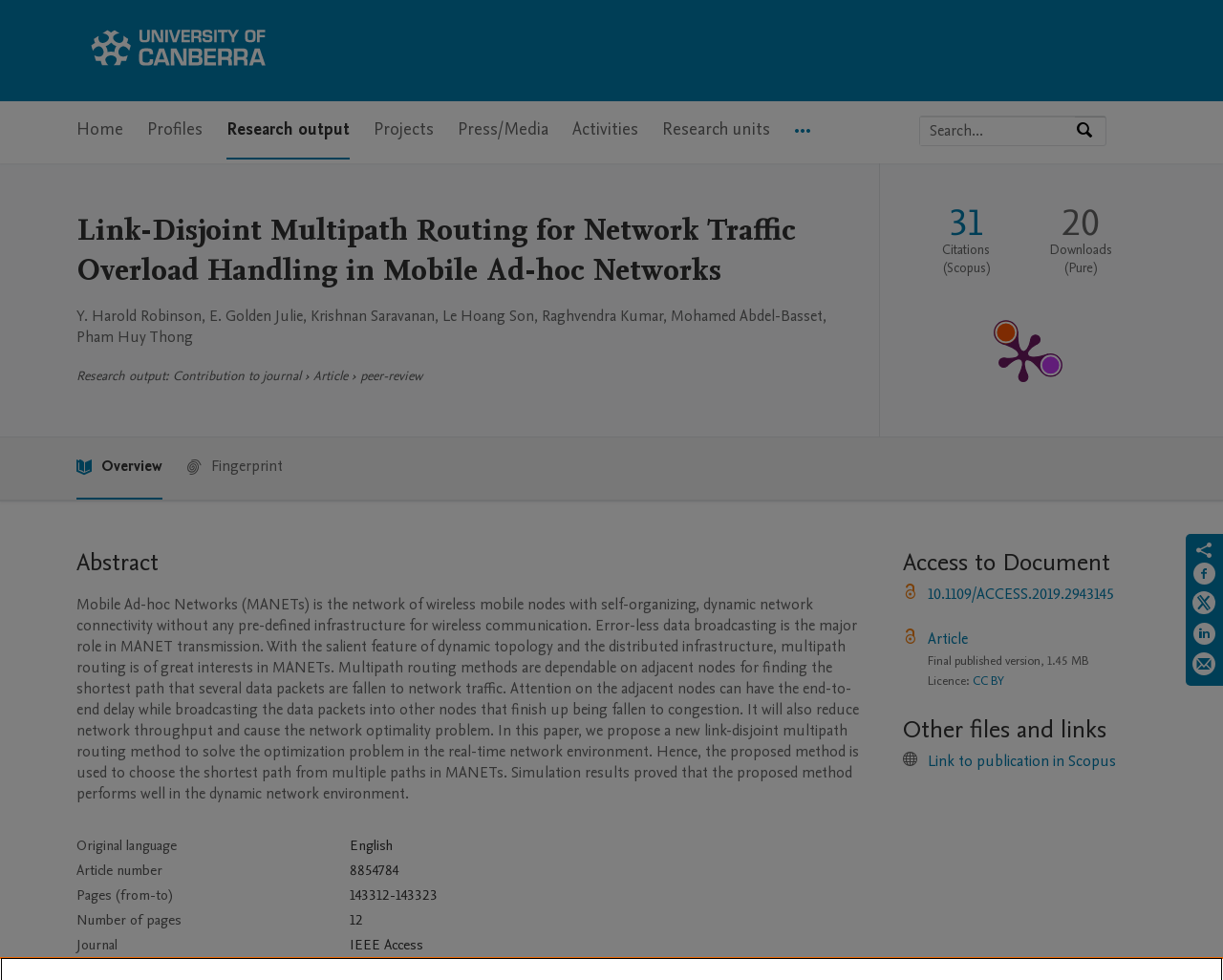Could you please study the image and provide a detailed answer to the question:
What is the name of the research portal?

I found the answer by looking at the top-left corner of the webpage, where the logo and the name of the research portal are displayed.